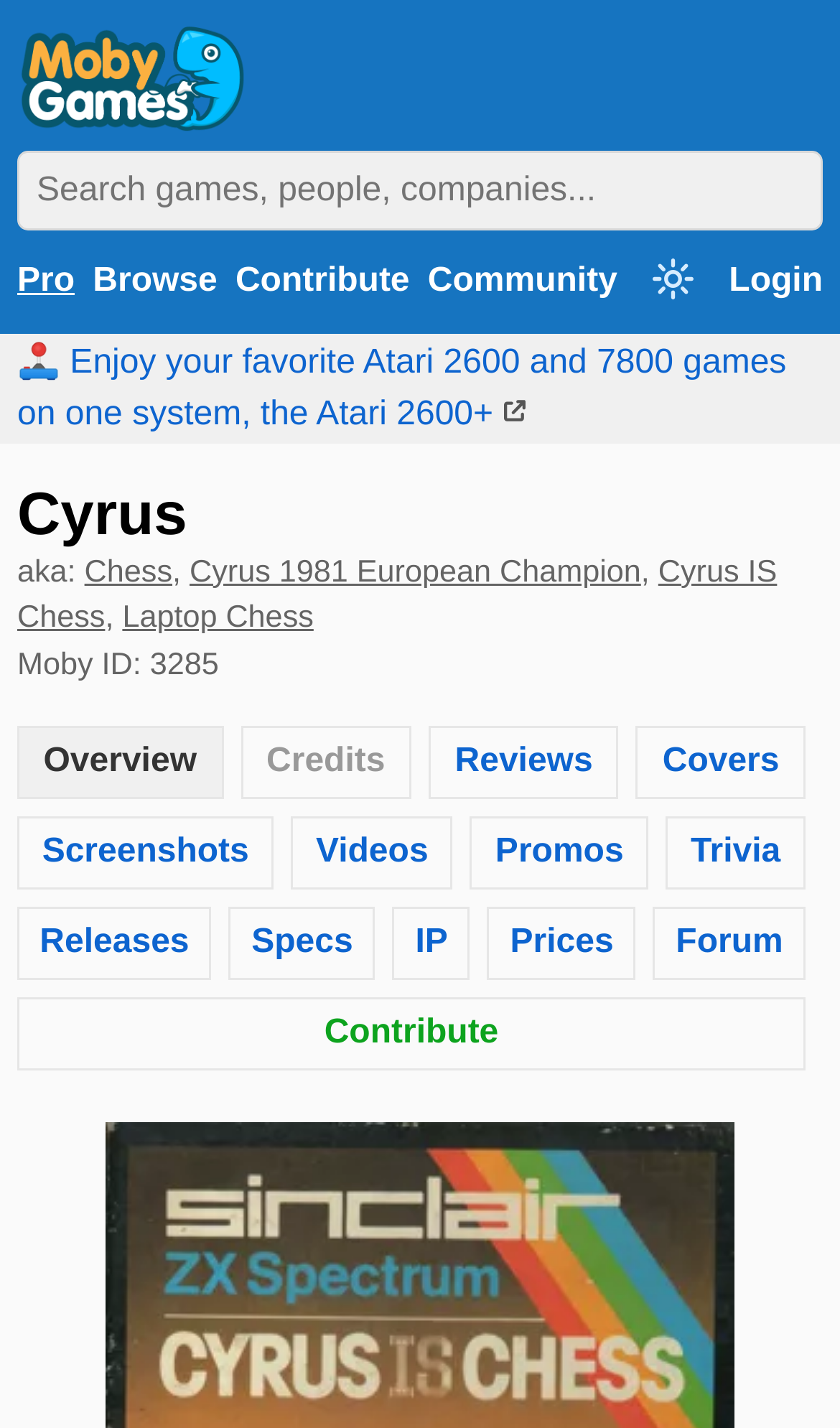Determine the bounding box coordinates for the area you should click to complete the following instruction: "Follow us on social media".

None